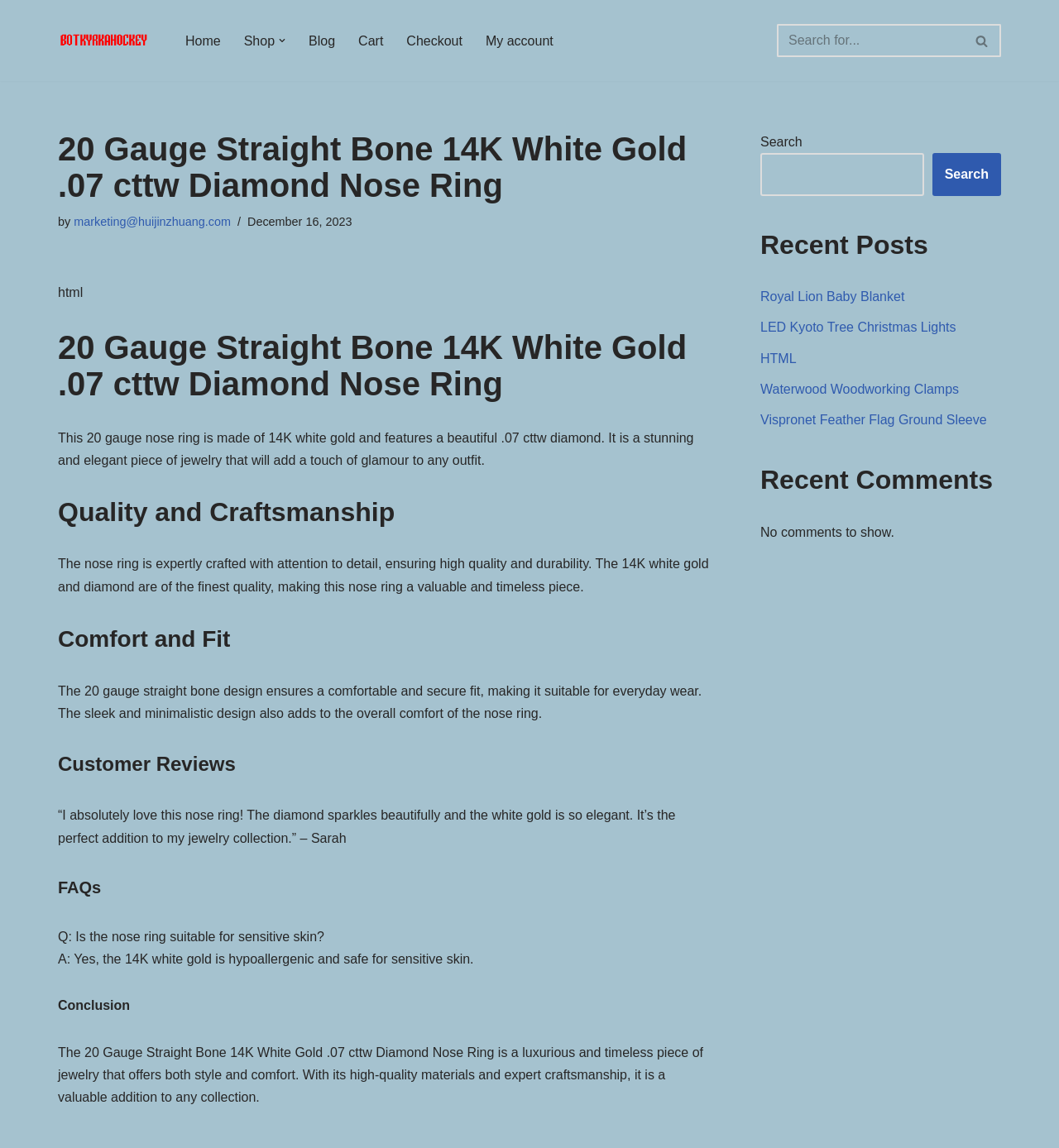Using the elements shown in the image, answer the question comprehensively: What is the gauge of the nose ring?

The gauge of the nose ring can be found in the product description, which states 'This 20 gauge nose ring is made of 14K white gold and features a beautiful .07 cttw diamond.'